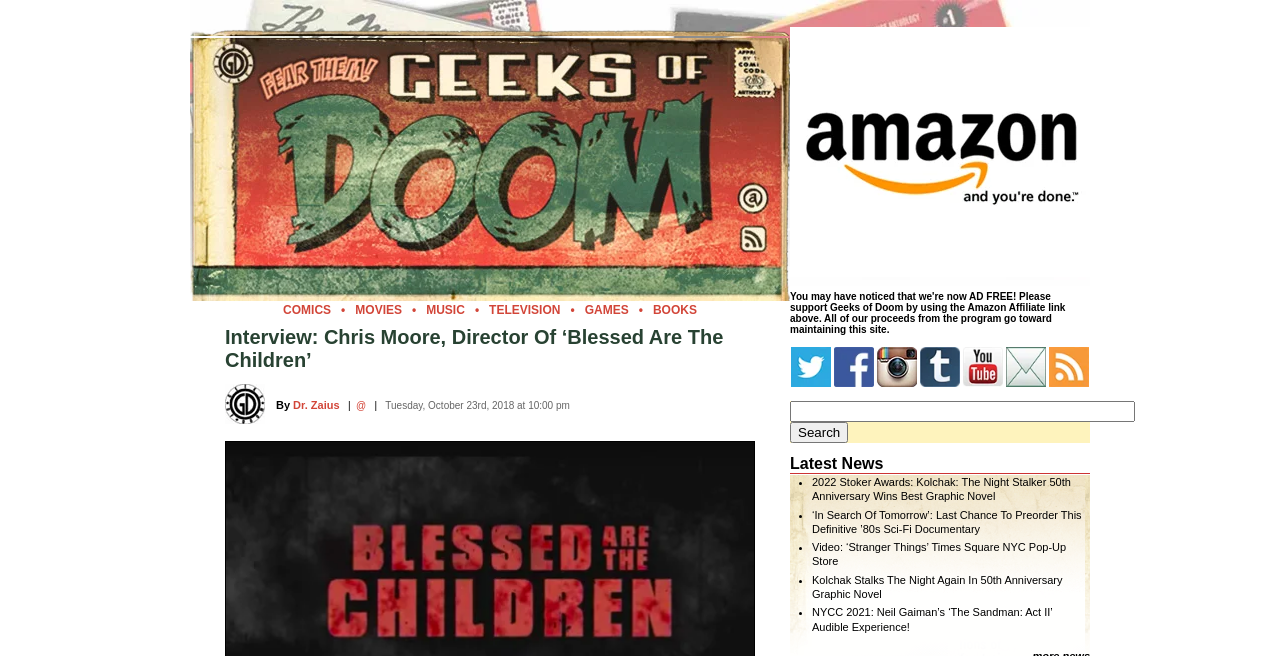Determine the bounding box coordinates for the clickable element to execute this instruction: "Subscribe to Geeks of Doom on YouTube". Provide the coordinates as four float numbers between 0 and 1, i.e., [left, top, right, bottom].

[0.752, 0.576, 0.783, 0.593]